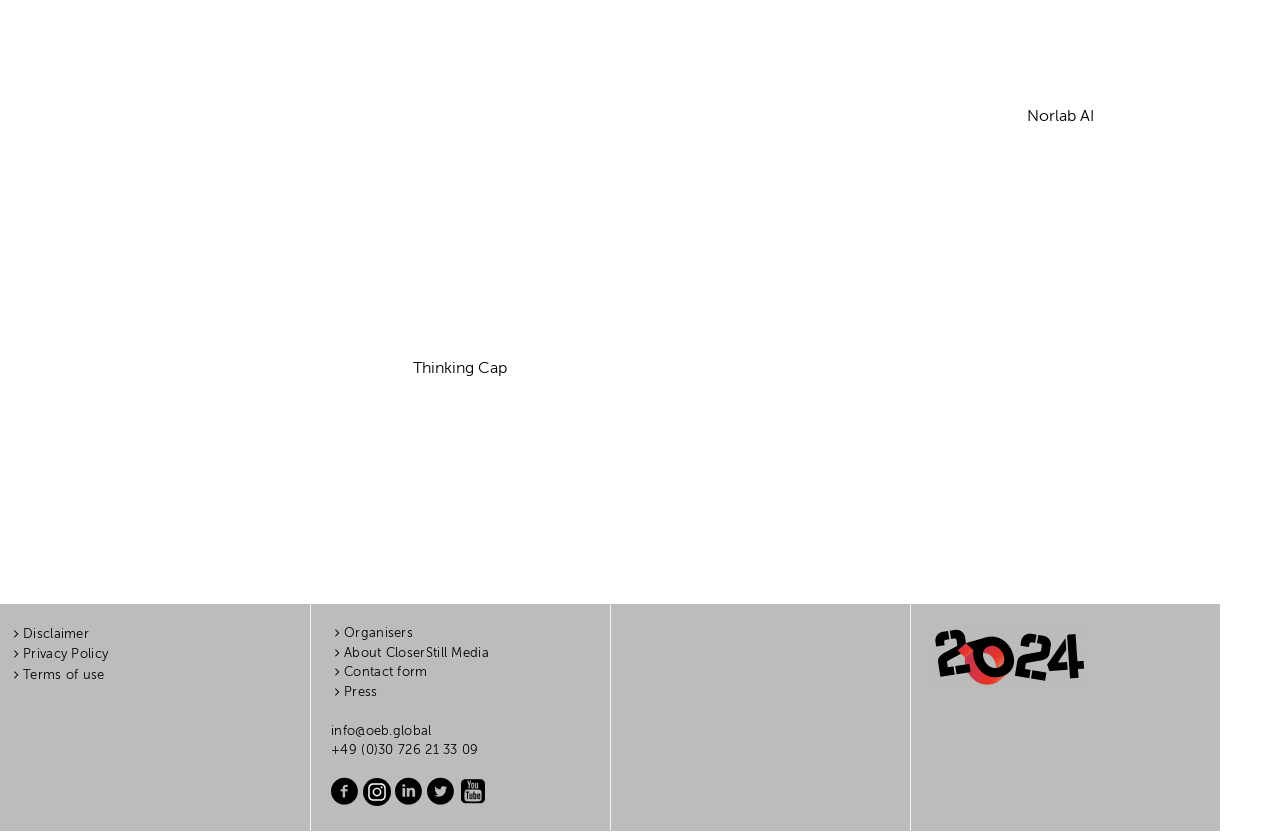Determine the coordinates of the bounding box for the clickable area needed to execute this instruction: "Click on Disclaimer".

[0.008, 0.754, 0.07, 0.771]